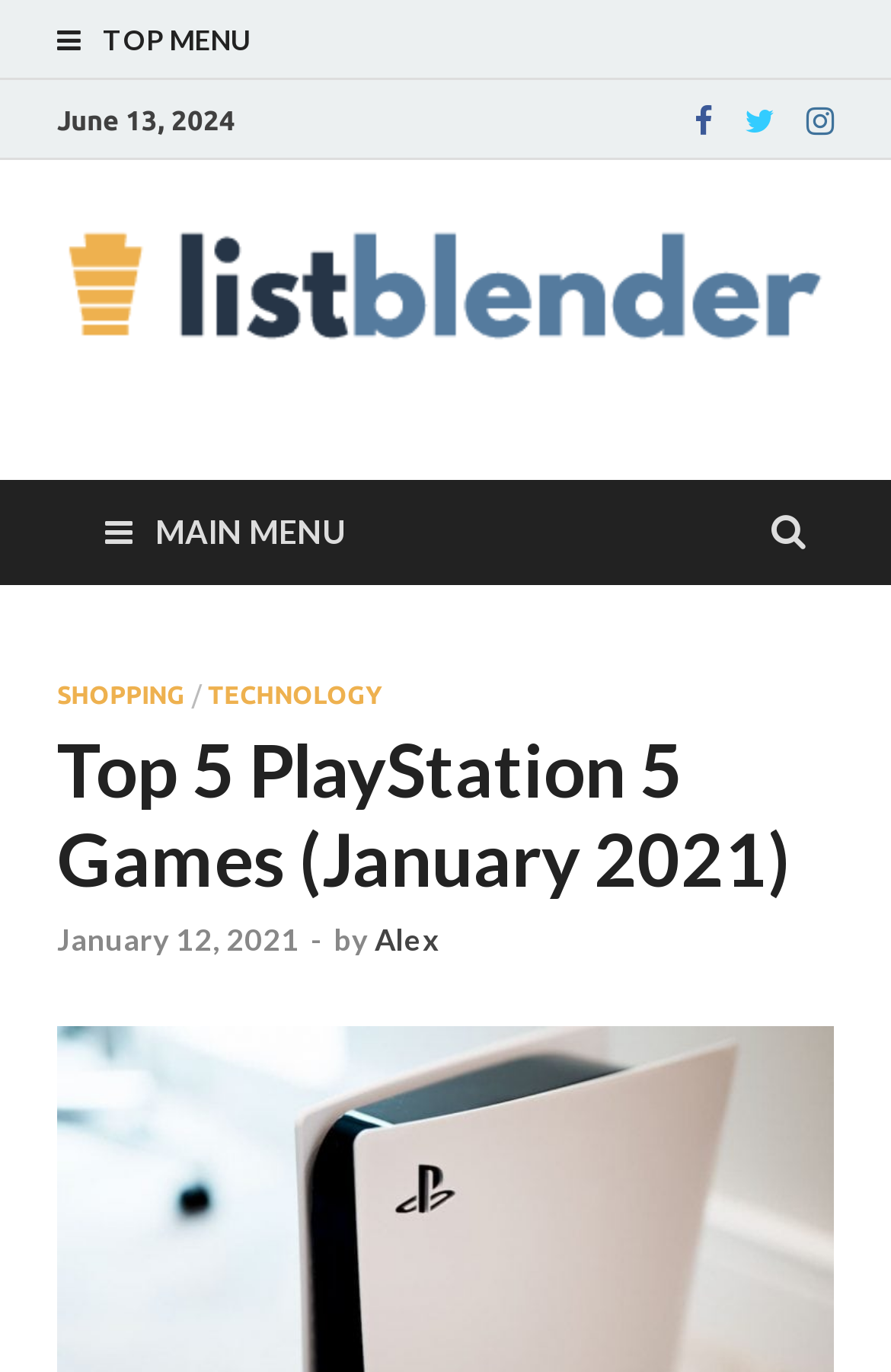Who is the author of the article?
Provide a thorough and detailed answer to the question.

I found the author's name by looking at the text below the title, which says 'by Alex'.